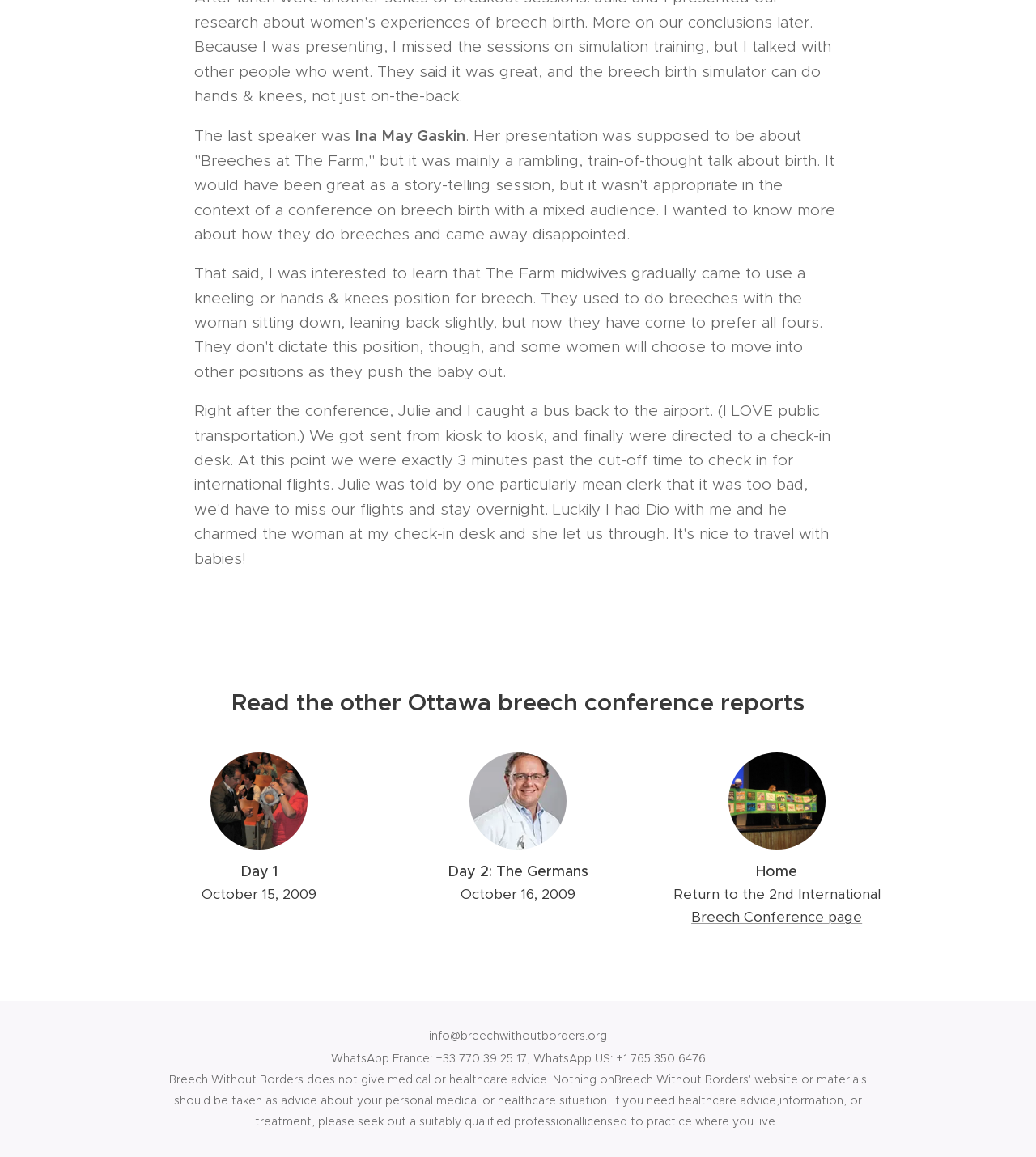Could you highlight the region that needs to be clicked to execute the instruction: "Read the other Ottawa breech conference reports"?

[0.188, 0.594, 0.812, 0.621]